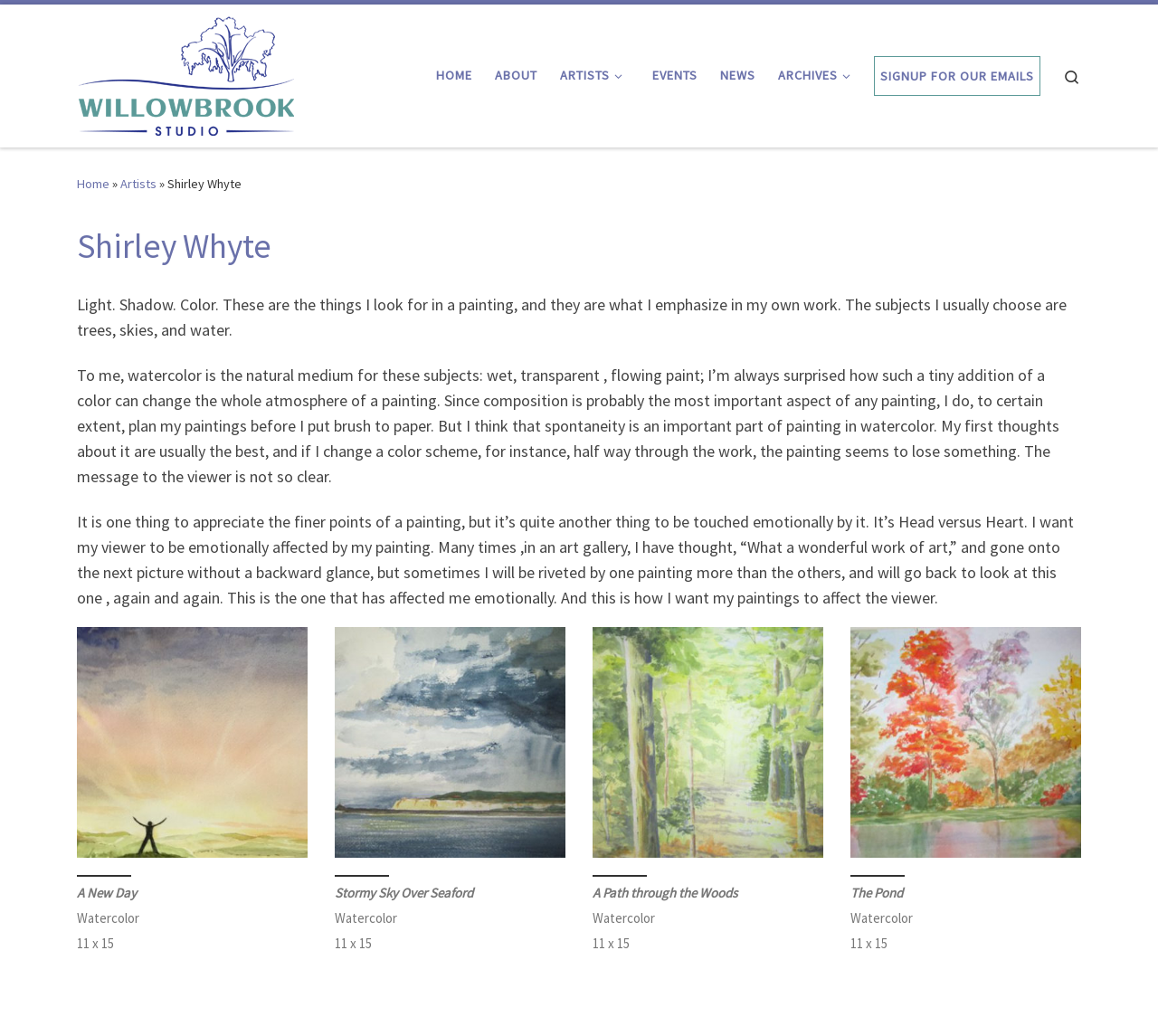Respond with a single word or phrase for the following question: 
What is the size of the paintings?

11 x 15